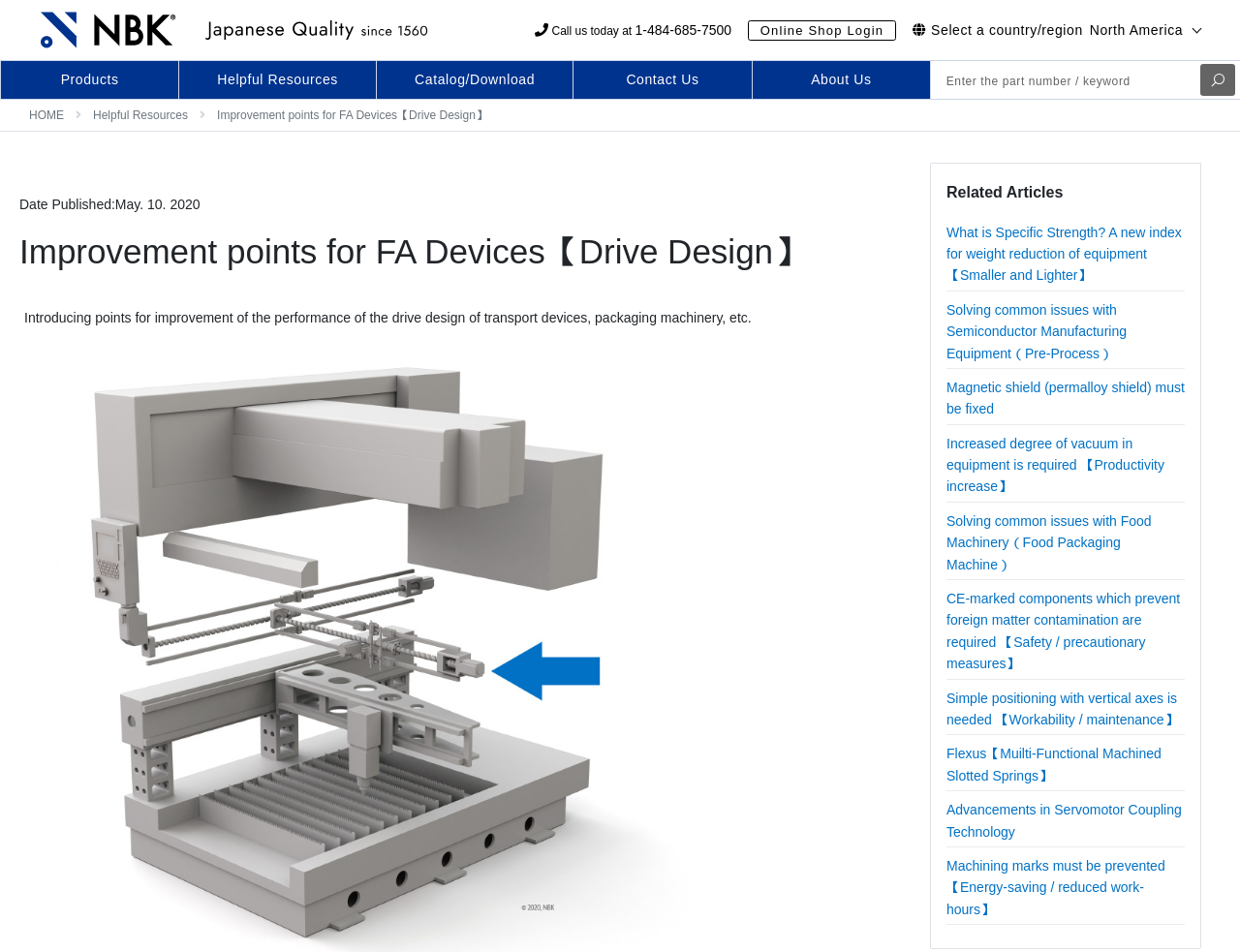What is the phone number to call for assistance?
Provide a short answer using one word or a brief phrase based on the image.

1-484-685-7500